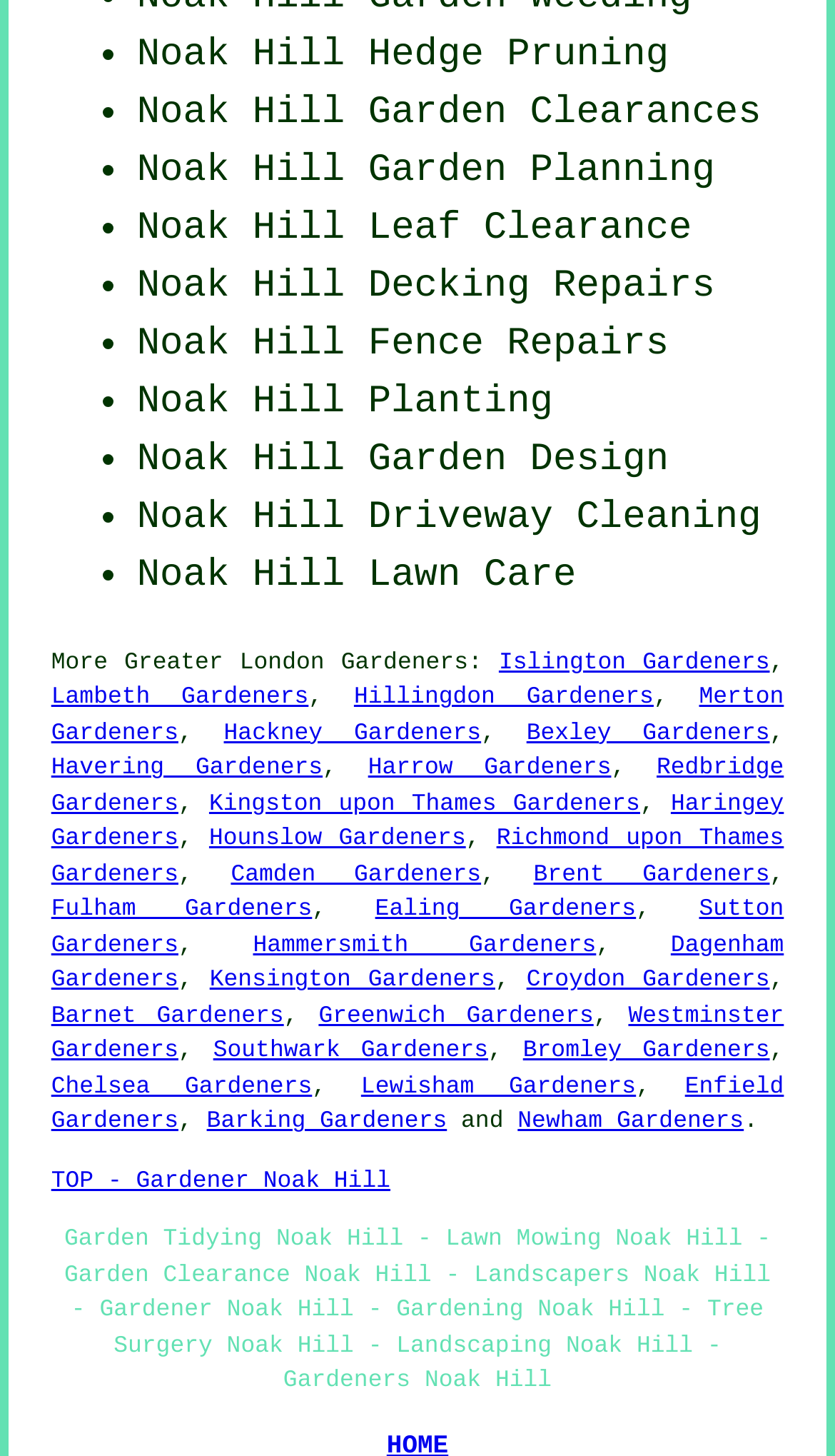Please identify the bounding box coordinates of the element that needs to be clicked to perform the following instruction: "Learn more about 'Garden Tidying Noak Hill'".

[0.077, 0.843, 0.923, 0.958]